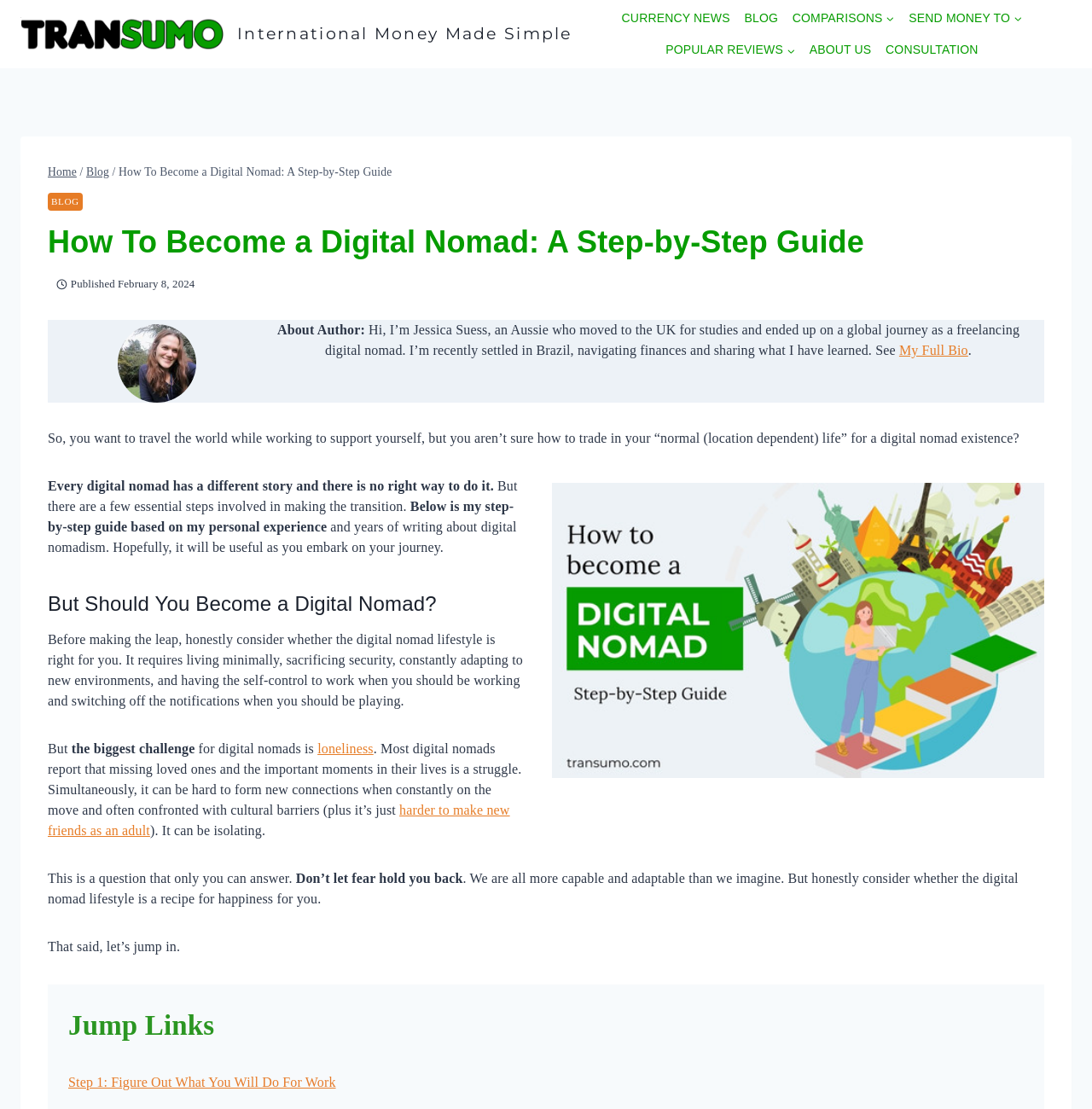Identify the bounding box coordinates for the region of the element that should be clicked to carry out the instruction: "Read the author's bio". The bounding box coordinates should be four float numbers between 0 and 1, i.e., [left, top, right, bottom].

[0.108, 0.292, 0.18, 0.363]